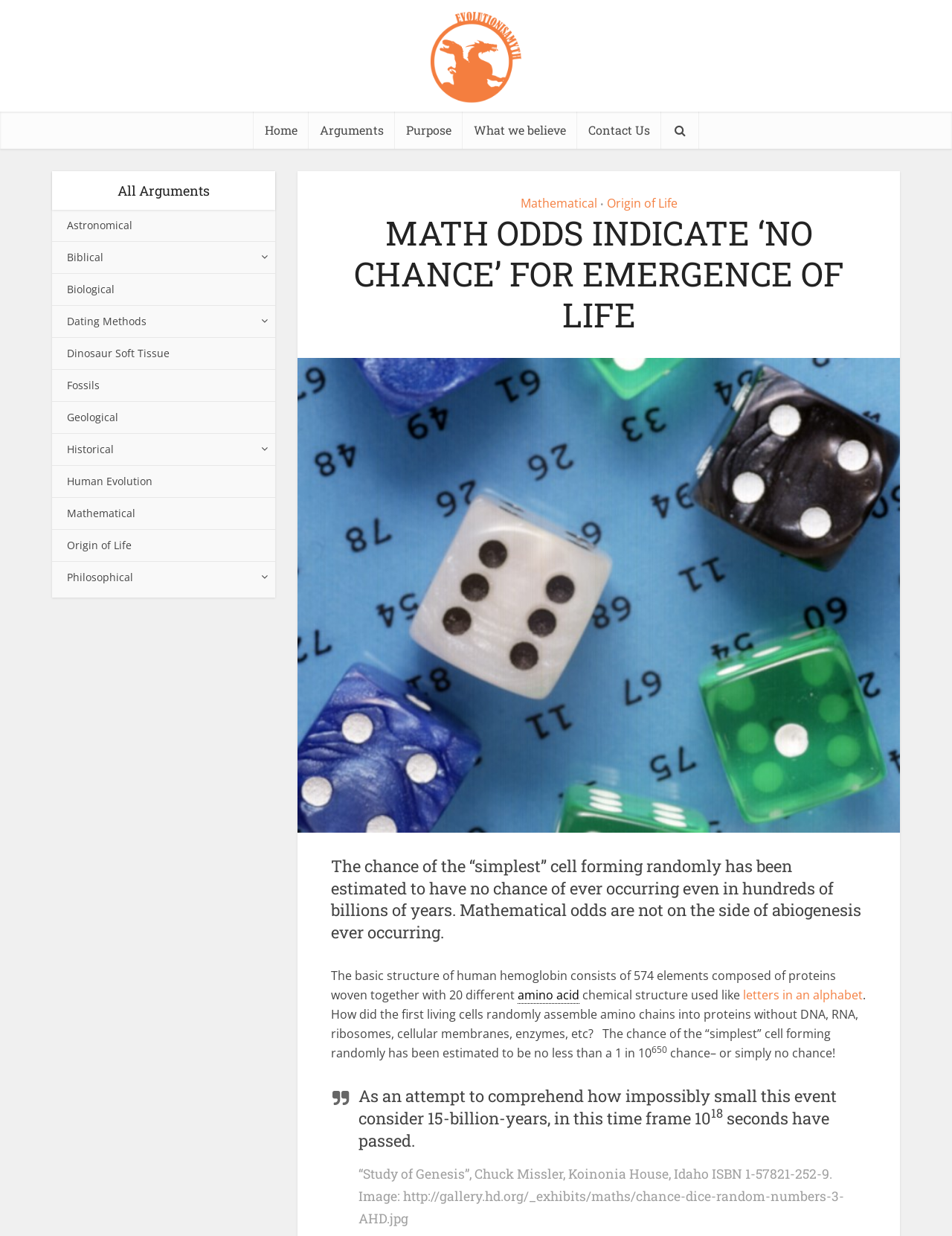Based on the visual content of the image, answer the question thoroughly: What is the subject of the image mentioned in the webpage?

The webpage mentions an image with the description 'Image: http://gallery.hd.org/_exhibits/maths/chance-dice-random-numbers-3-AHD.jpg', which suggests that the image is related to chance, dice, and random numbers.